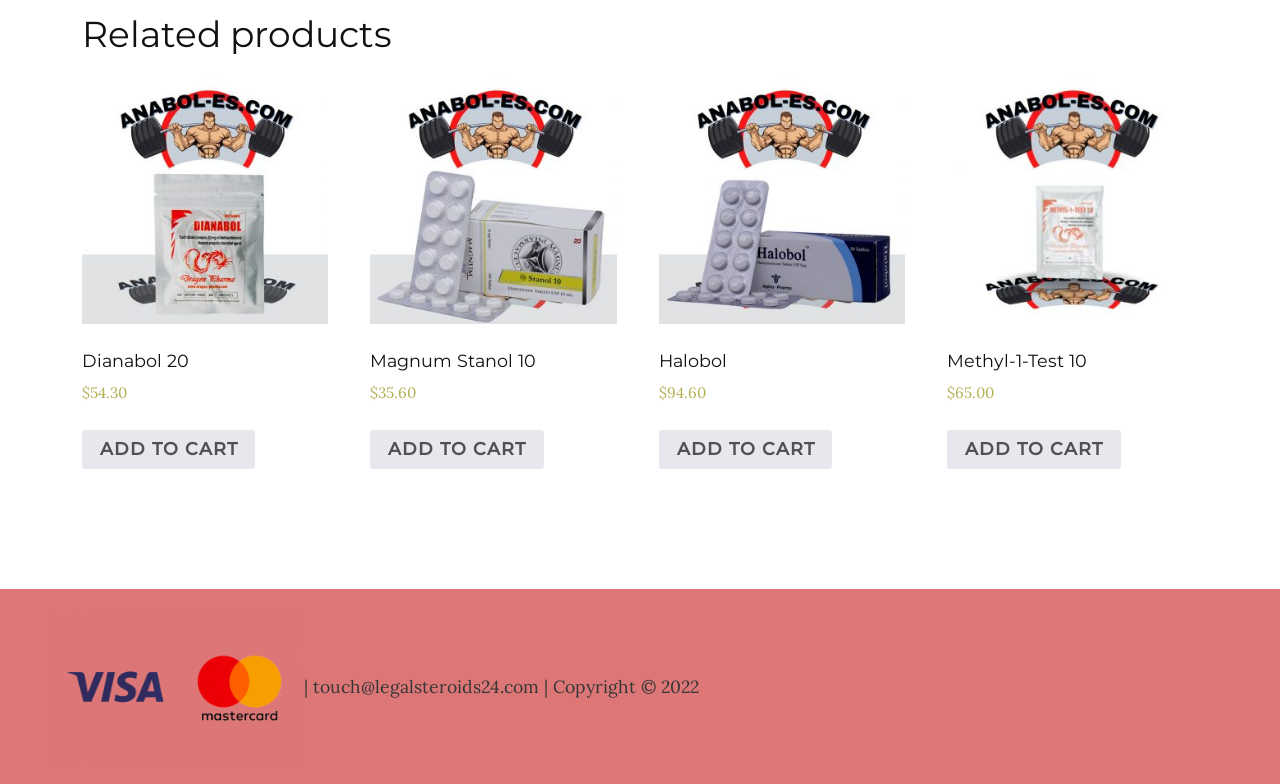Using the element description: "Magnum Stanol 10 $35.60", determine the bounding box coordinates for the specified UI element. The coordinates should be four float numbers between 0 and 1, [left, top, right, bottom].

[0.289, 0.099, 0.482, 0.587]